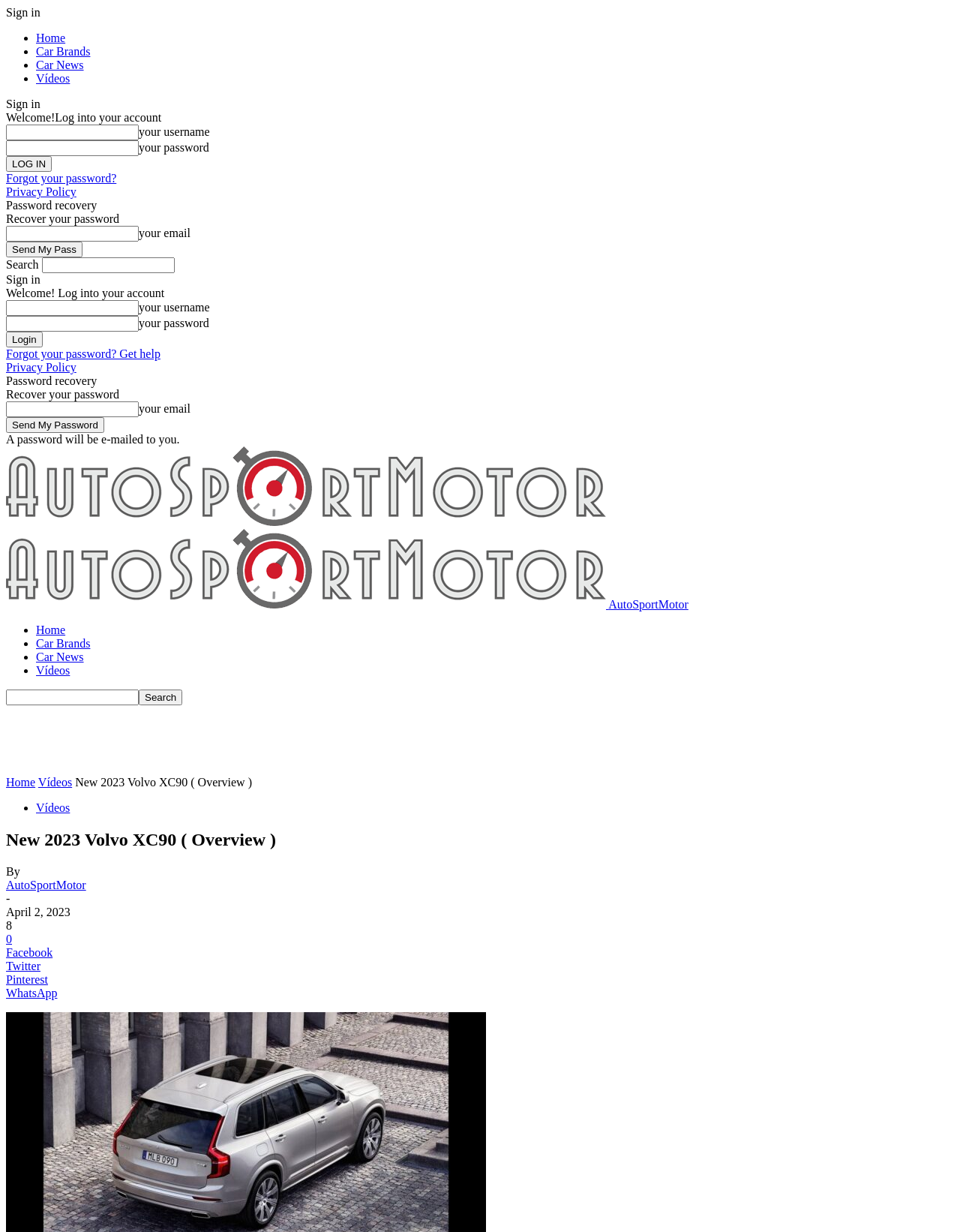Using the information in the image, give a detailed answer to the following question: How many passengers can the Volvo XC90 seat?

According to the webpage, the Volvo XC90 has three rows that can seat up to seven passengers.